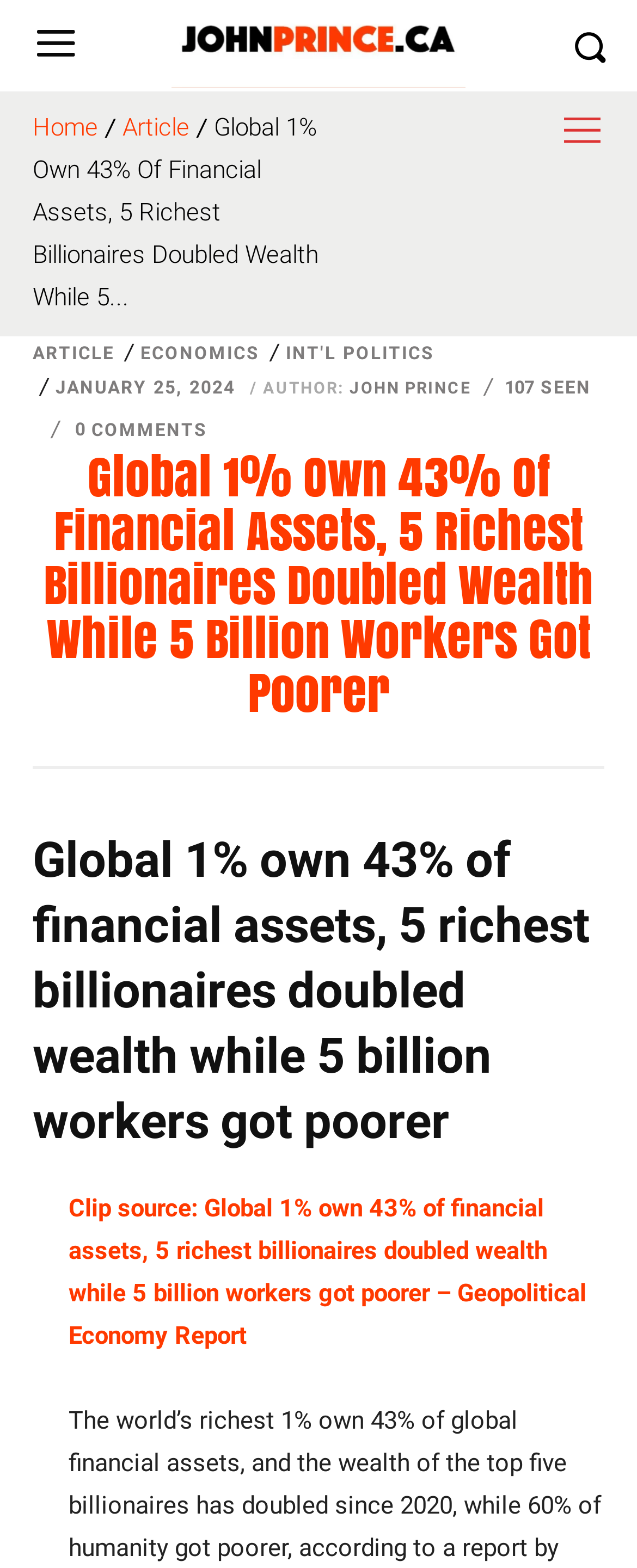Please indicate the bounding box coordinates of the element's region to be clicked to achieve the instruction: "read comments". Provide the coordinates as four float numbers between 0 and 1, i.e., [left, top, right, bottom].

[0.069, 0.267, 0.326, 0.28]